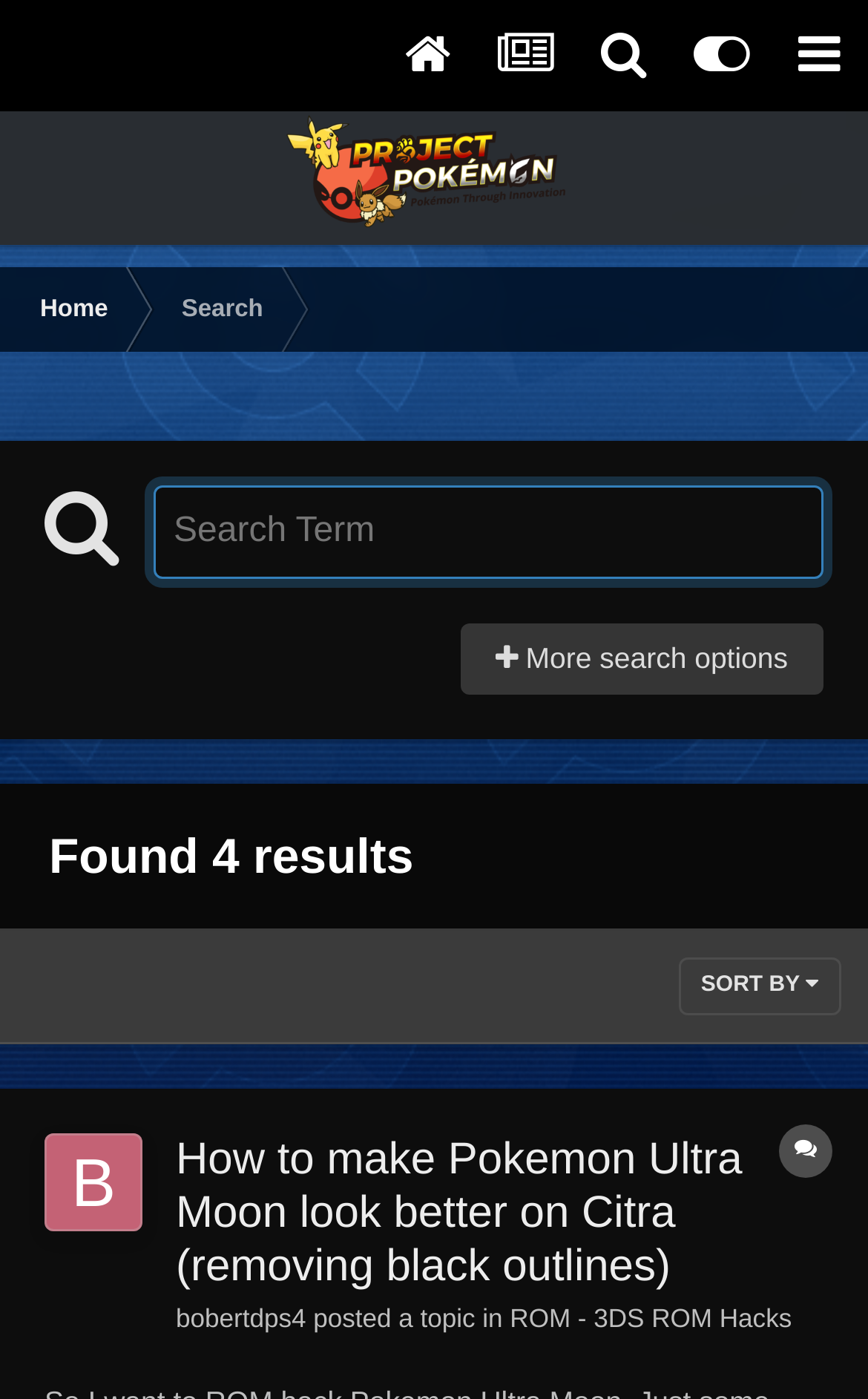Please find the bounding box for the UI element described by: "name="q" placeholder="Search Term"".

[0.177, 0.347, 0.949, 0.414]